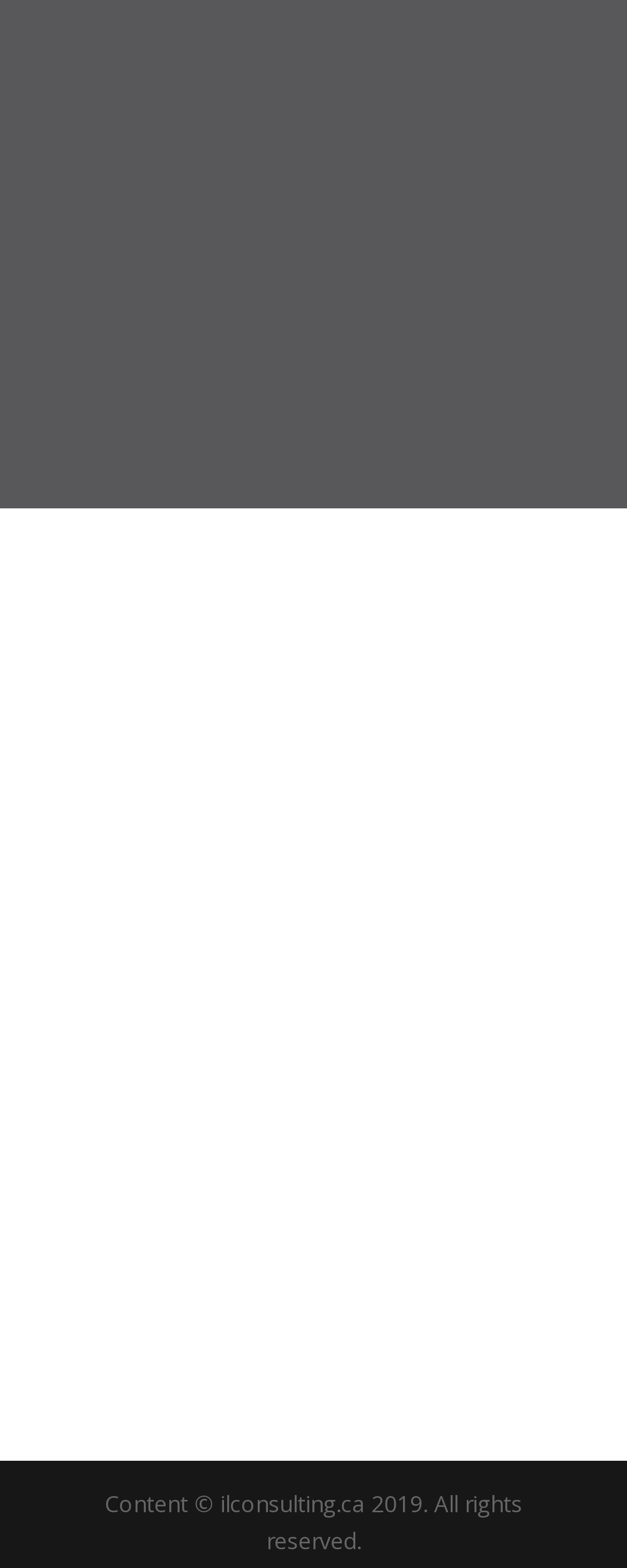Give a one-word or one-phrase response to the question:
What is the call-to-action in the 'Get In Touch' section?

Let's Talk